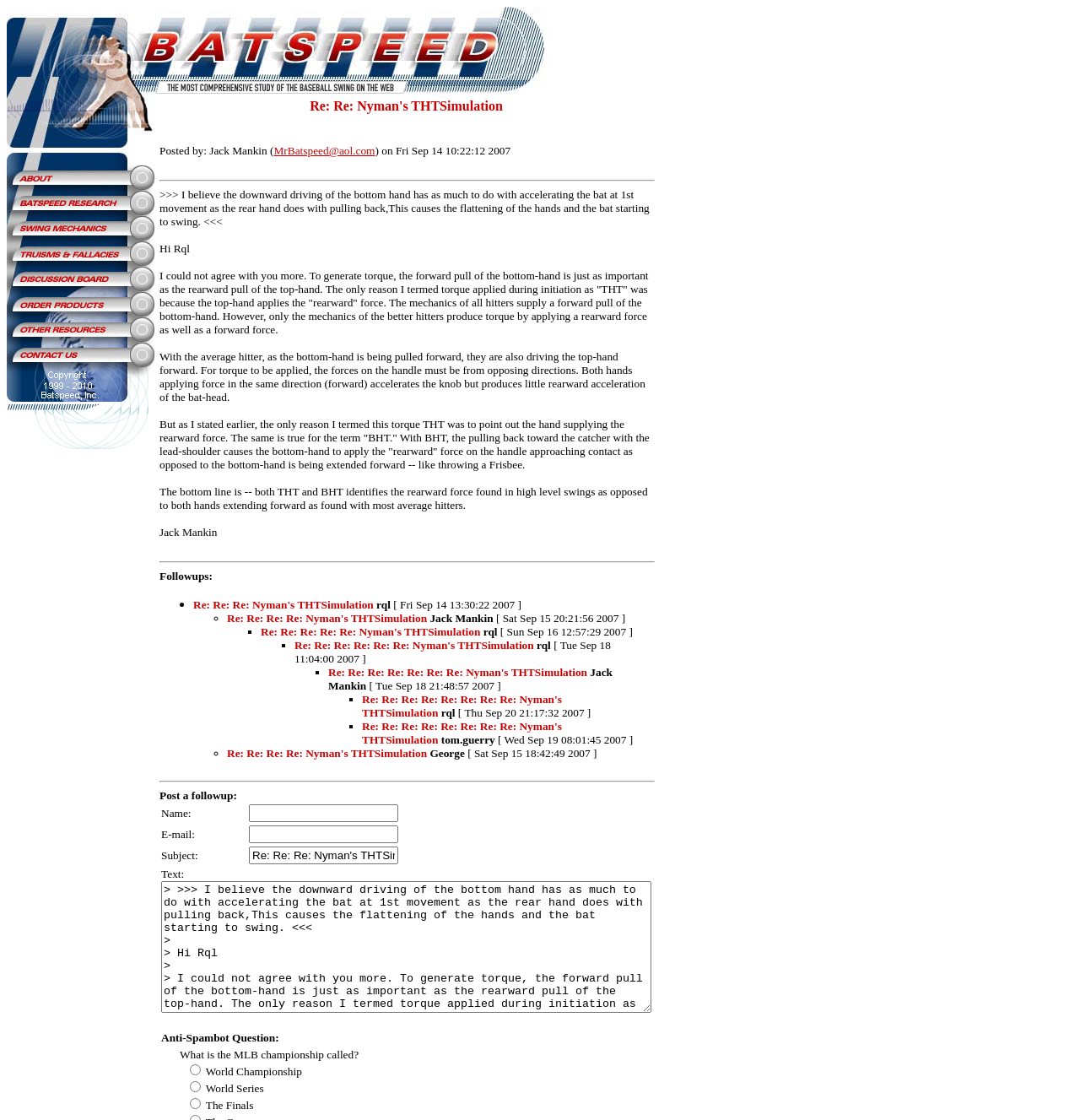Please specify the bounding box coordinates of the clickable section necessary to execute the following command: "Click on the 'About' link".

[0.006, 0.16, 0.12, 0.173]